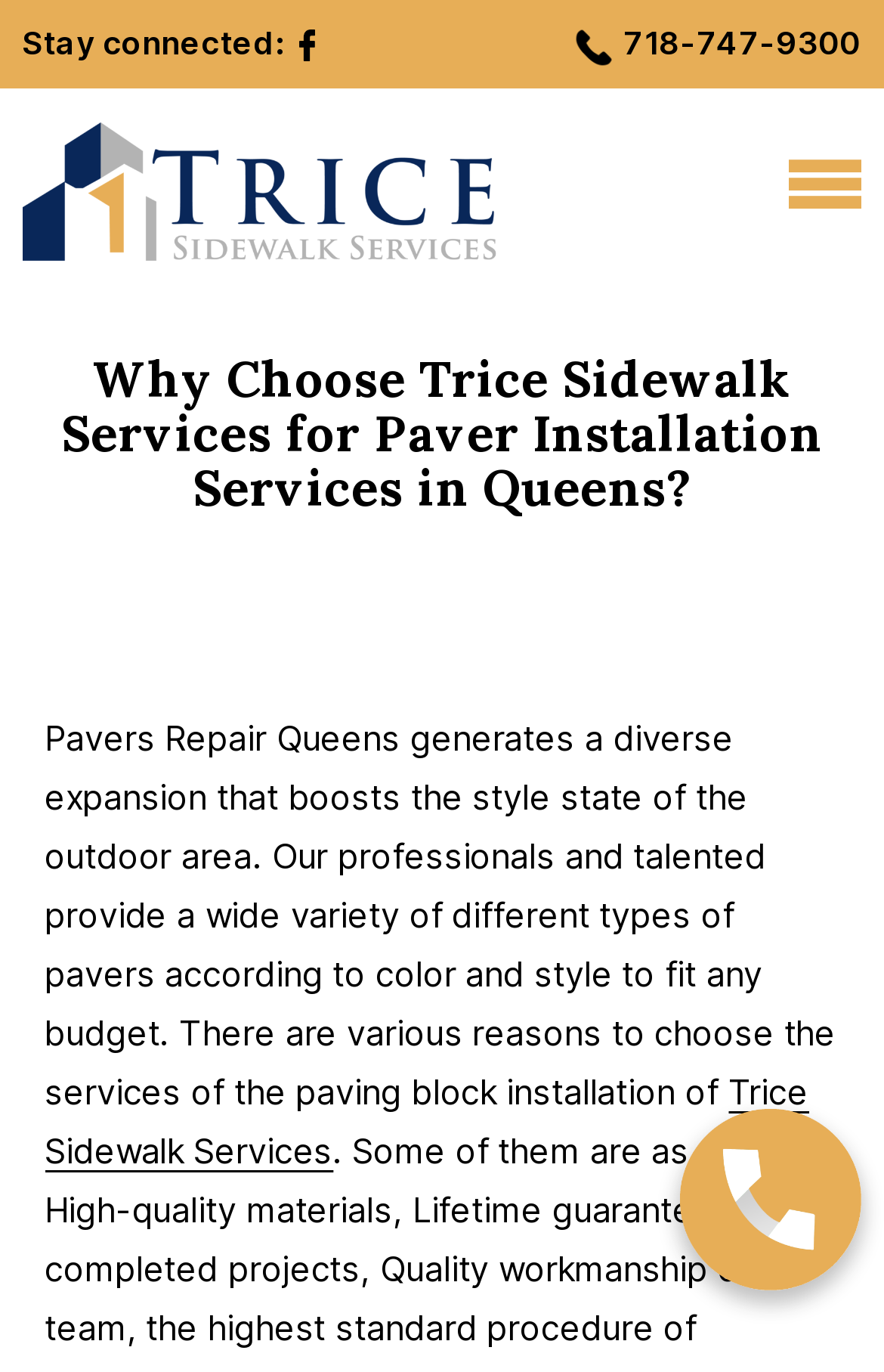Detail the various sections and features of the webpage.

The webpage is about Trice Sidewalk Services, a company that provides paver installation services. At the top left corner, there is a logo of Trice Sidewalk Services, accompanied by a link to the company's website. Next to the logo, there is a button to toggle the menu, which is currently not expanded.

Below the logo, there is a heading that reads "Why Choose Trice Sidewalk Services for Paver Installation Services in Queens?" This heading is followed by a paragraph of text that describes the services offered by the company, including pavers repair and installation. The text explains that the company provides a wide variety of pavers in different colors and styles to fit any budget.

On the top right corner, there are two social media links, one with an image and the other with a phone number, 718-747-9300. There is also an image on the top right side, separate from the social media links.

The webpage has a total of three images, including the logo, the social media image, and the call icon image. There are five links on the page, including the company's website, social media links, and a link to call the company.